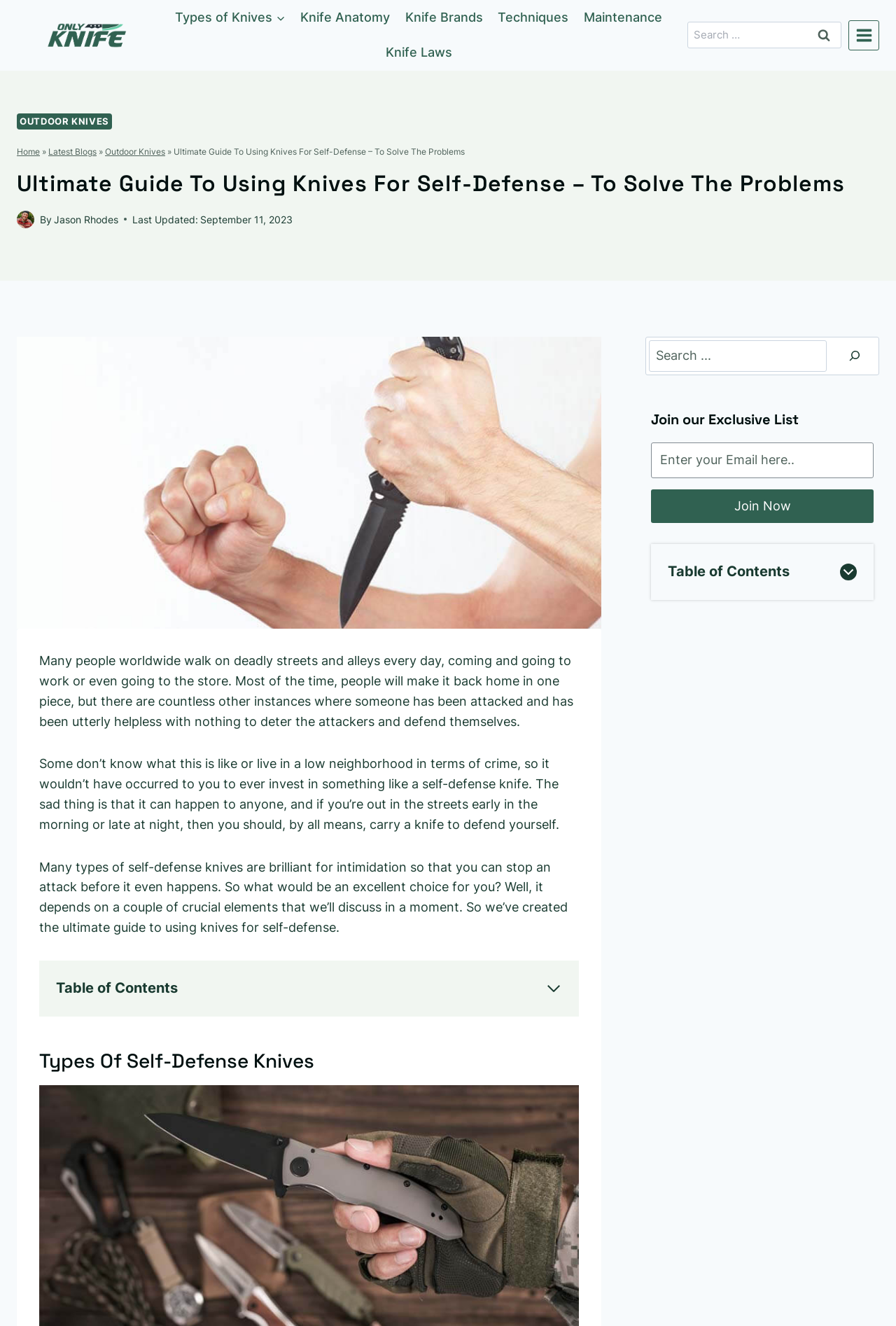Analyze the image and deliver a detailed answer to the question: What type of knives are discussed in the article?

The article is focused on providing information about self-defense knives, including their types, uses, and benefits. It does not appear to discuss other types of knives, such as cooking knives or hunting knives.